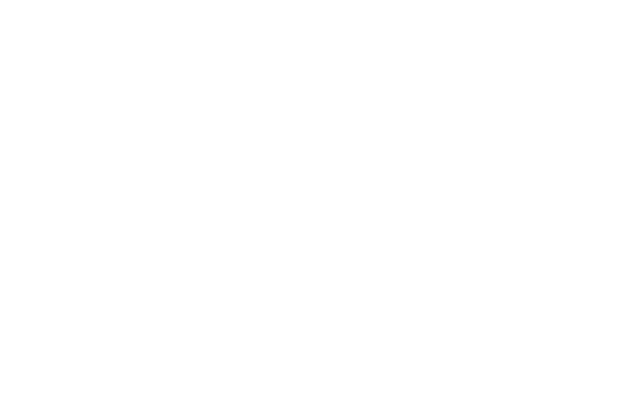What is the purpose of the webpage?
Please give a detailed and elaborate explanation in response to the question.

The caption states that the image is part of the promotional material for a webpage dedicated to offering a free download of the game, suggesting that the primary purpose of the webpage is to provide users with a free download of rFactor 2.